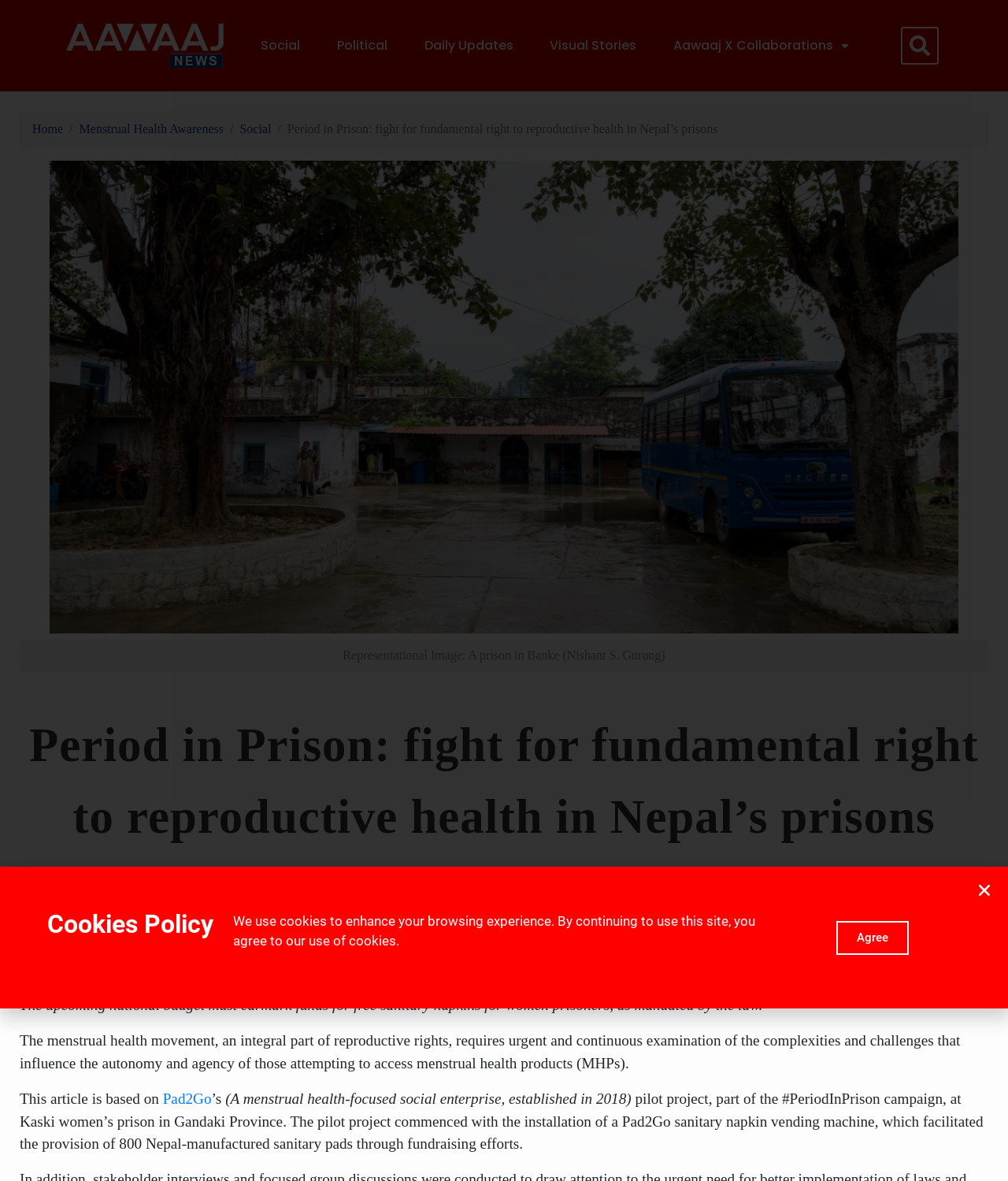Determine the bounding box coordinates of the clickable element necessary to fulfill the instruction: "View the blog". Provide the coordinates as four float numbers within the 0 to 1 range, i.e., [left, top, right, bottom].

None